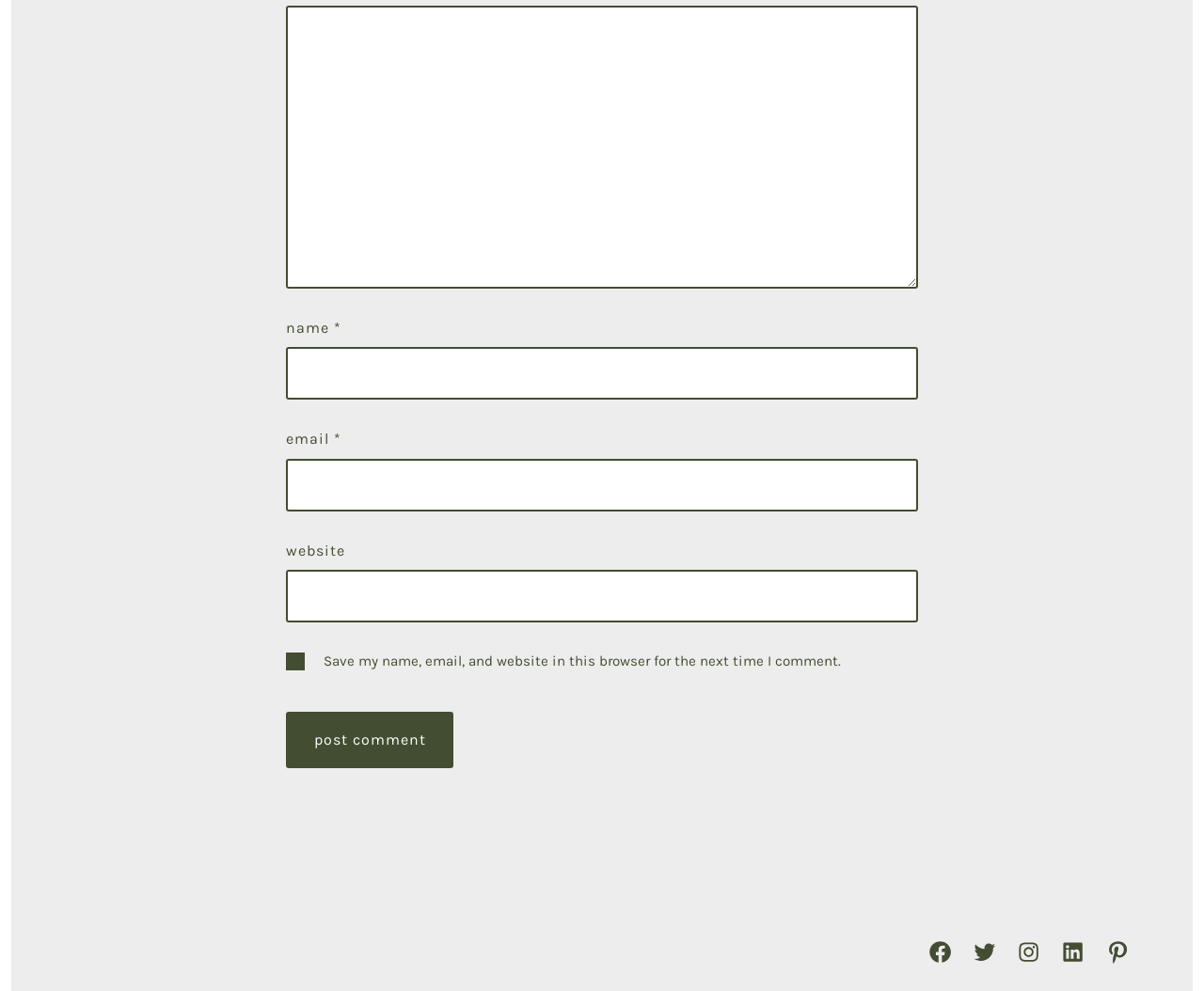Locate the bounding box coordinates of the element that needs to be clicked to carry out the instruction: "input name". The coordinates should be given as four float numbers ranging from 0 to 1, i.e., [left, top, right, bottom].

[0.238, 0.35, 0.762, 0.403]